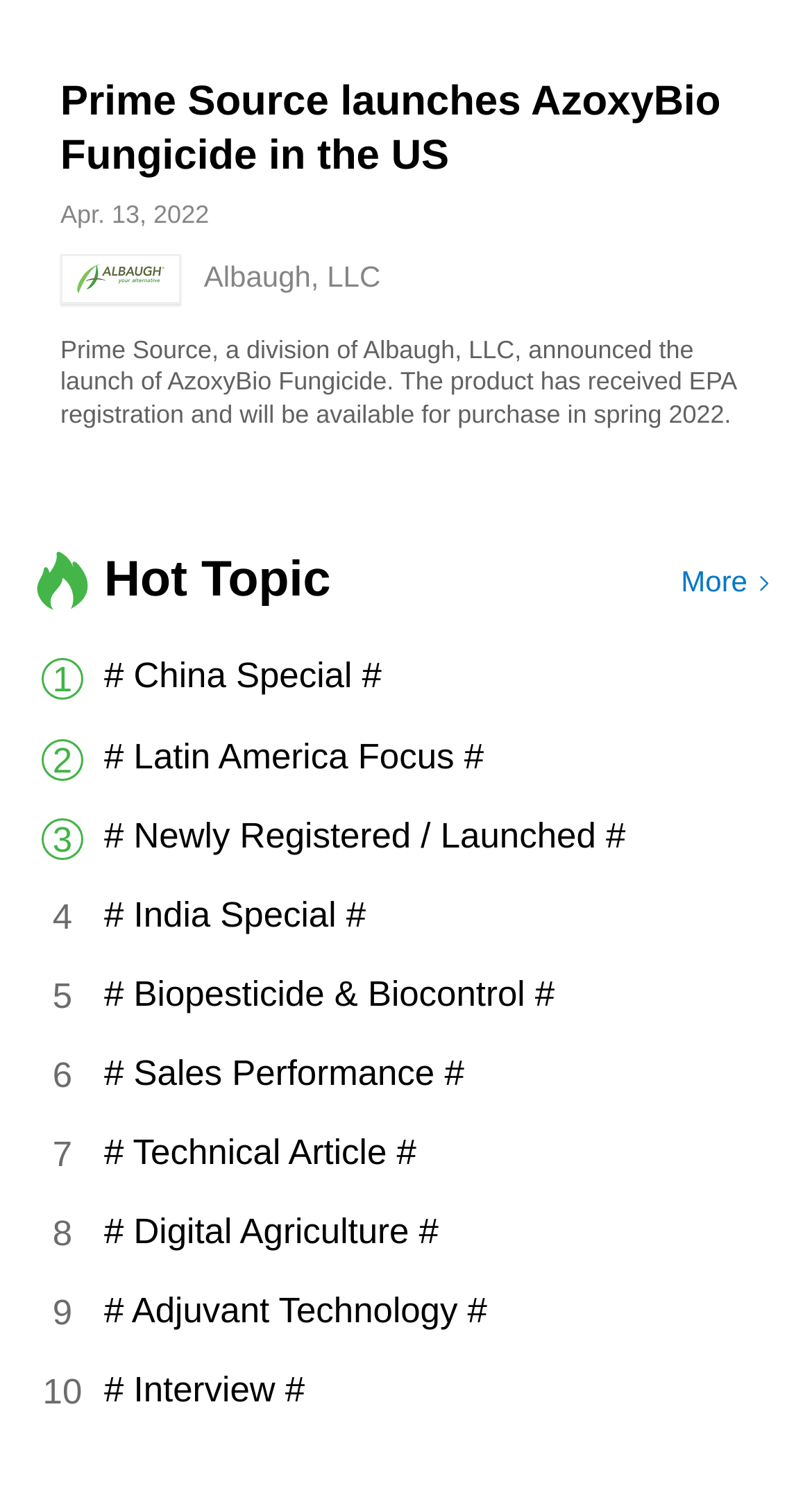Look at the image and write a detailed answer to the question: 
How many topics are listed under Hot Topic More?

The webpage lists 10 topics under the 'Hot Topic More' section, including 'China Special', 'Latin America Focus', and 'Biopesticide & Biocontrol', among others.